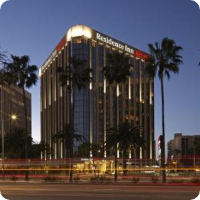Give a detailed explanation of what is happening in the image.

The image features the Residence Inn by Marriott Los Angeles LAX/Century Boulevard, beautifully illuminated against the evening sky. The modern architecture showcases a sleek glass facade, adorned with the Residence Inn signage prominently displayed at the top. Palm trees frame the building, adding to the vibrant ambiance of the Los Angeles area. This hotel is recognized for its comfort and amenities, making it a popular choice for travelers. Its strategic location on West Century Boulevard offers convenient access to the LAX airport, just 1.3 miles away, contributing to its appeal for both business and leisure guests.